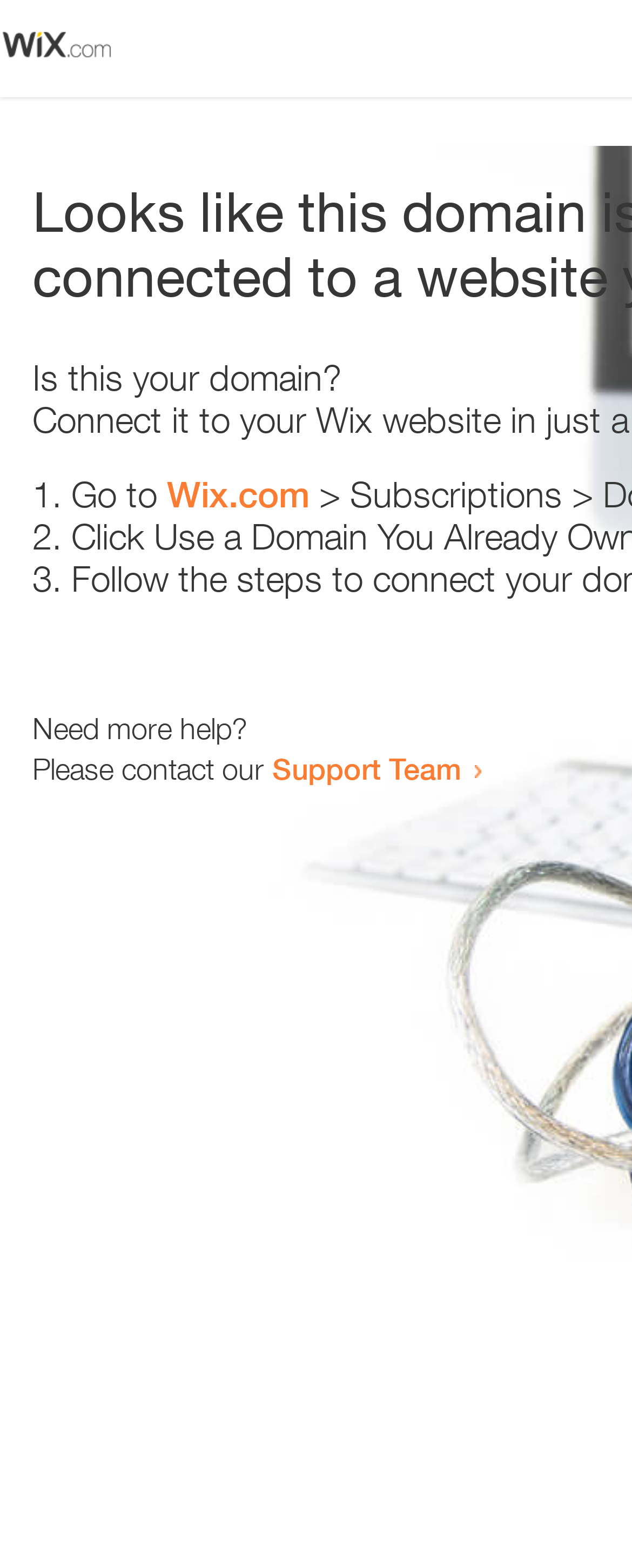Refer to the element description Wix.com and identify the corresponding bounding box in the screenshot. Format the coordinates as (top-left x, top-left y, bottom-right x, bottom-right y) with values in the range of 0 to 1.

[0.264, 0.302, 0.49, 0.329]